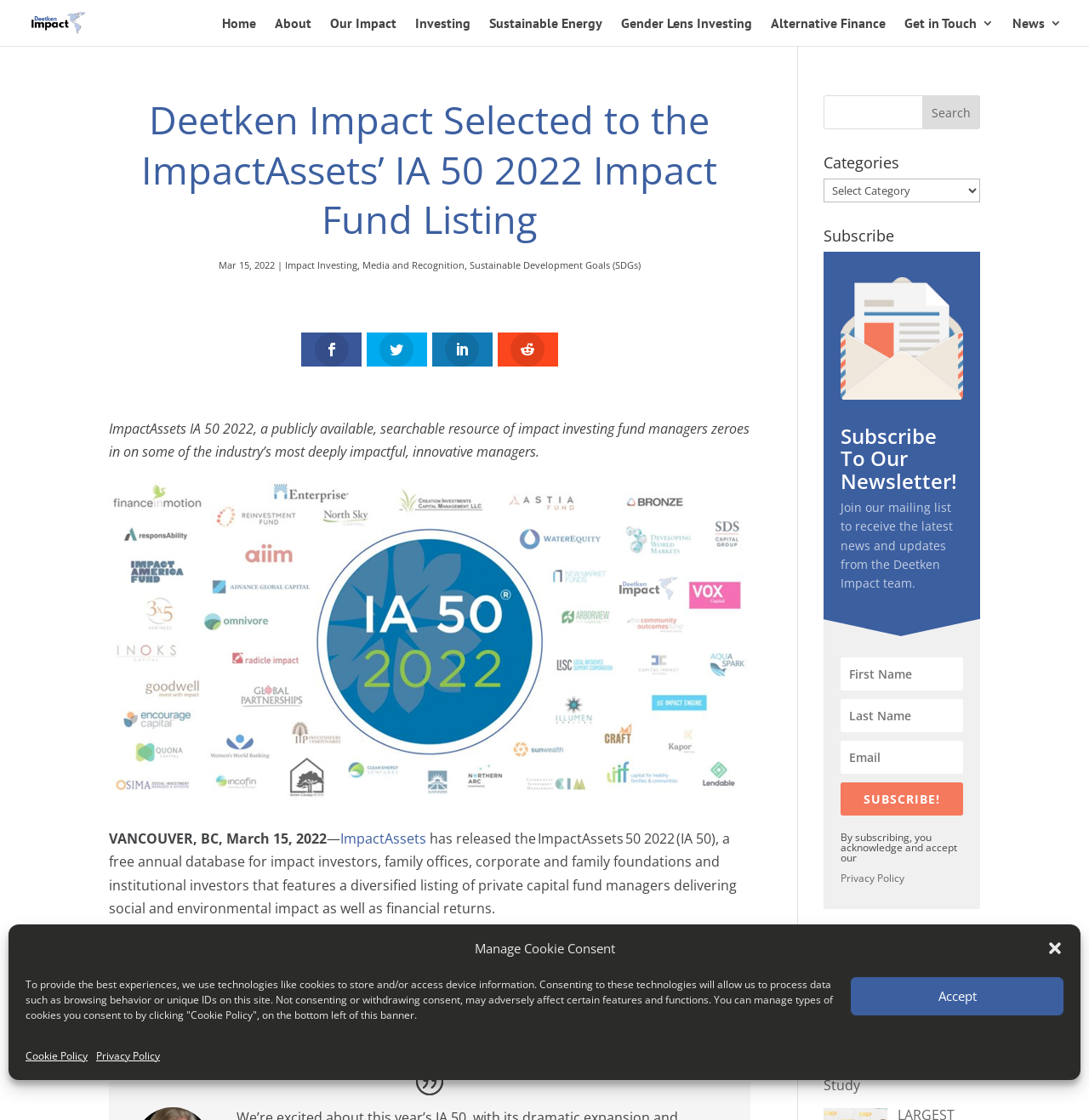What is the date of the news release?
Using the information from the image, answer the question thoroughly.

The question can be answered by looking at the StaticText 'Mar 15, 2022' which indicates the date of the news release.